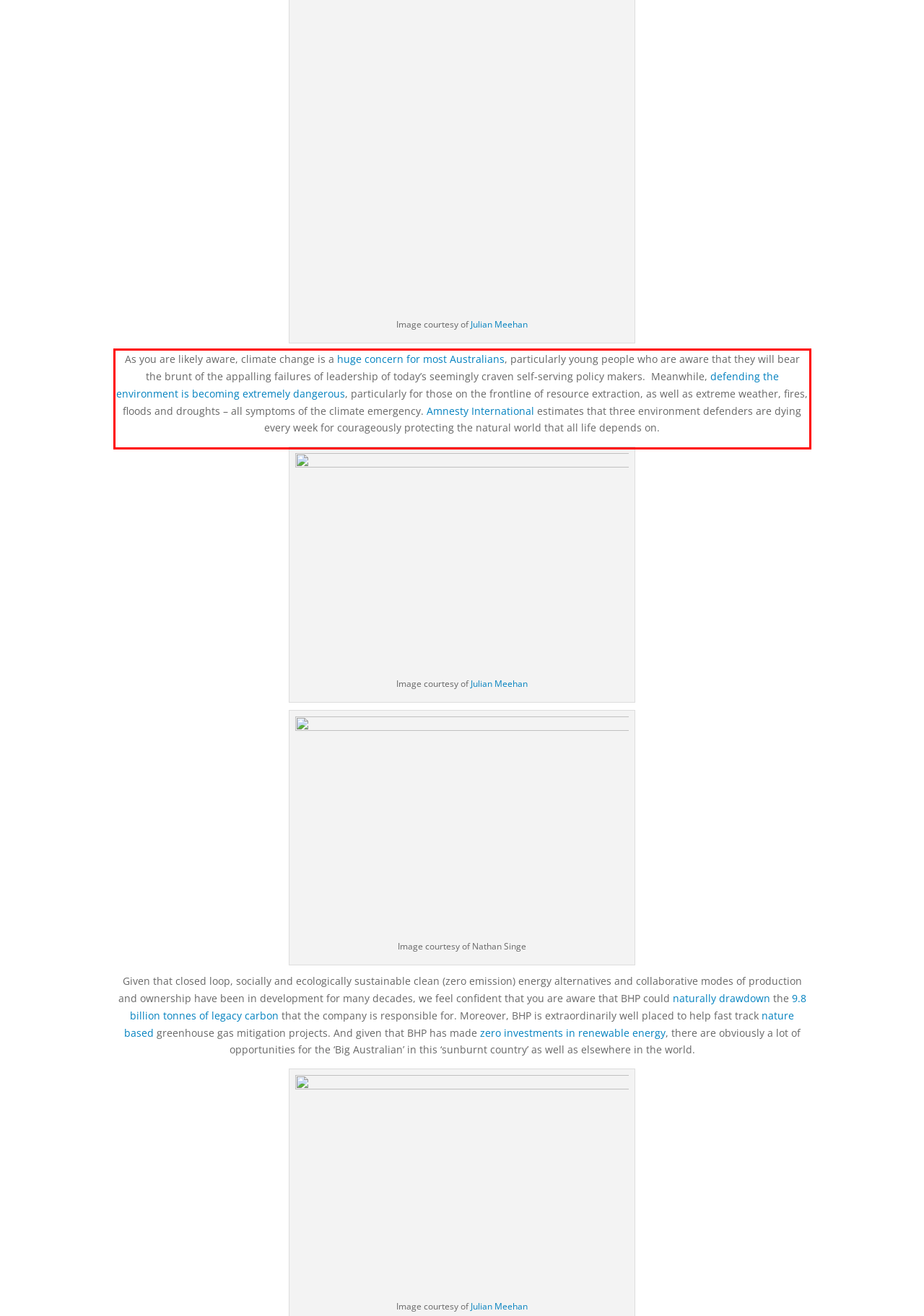There is a UI element on the webpage screenshot marked by a red bounding box. Extract and generate the text content from within this red box.

As you are likely aware, climate change is a huge concern for most Australians, particularly young people who are aware that they will bear the brunt of the appalling failures of leadership of today’s seemingly craven self-serving policy makers. Meanwhile, defending the environment is becoming extremely dangerous, particularly for those on the frontline of resource extraction, as well as extreme weather, fires, floods and droughts – all symptoms of the climate emergency. Amnesty International estimates that three environment defenders are dying every week for courageously protecting the natural world that all life depends on.